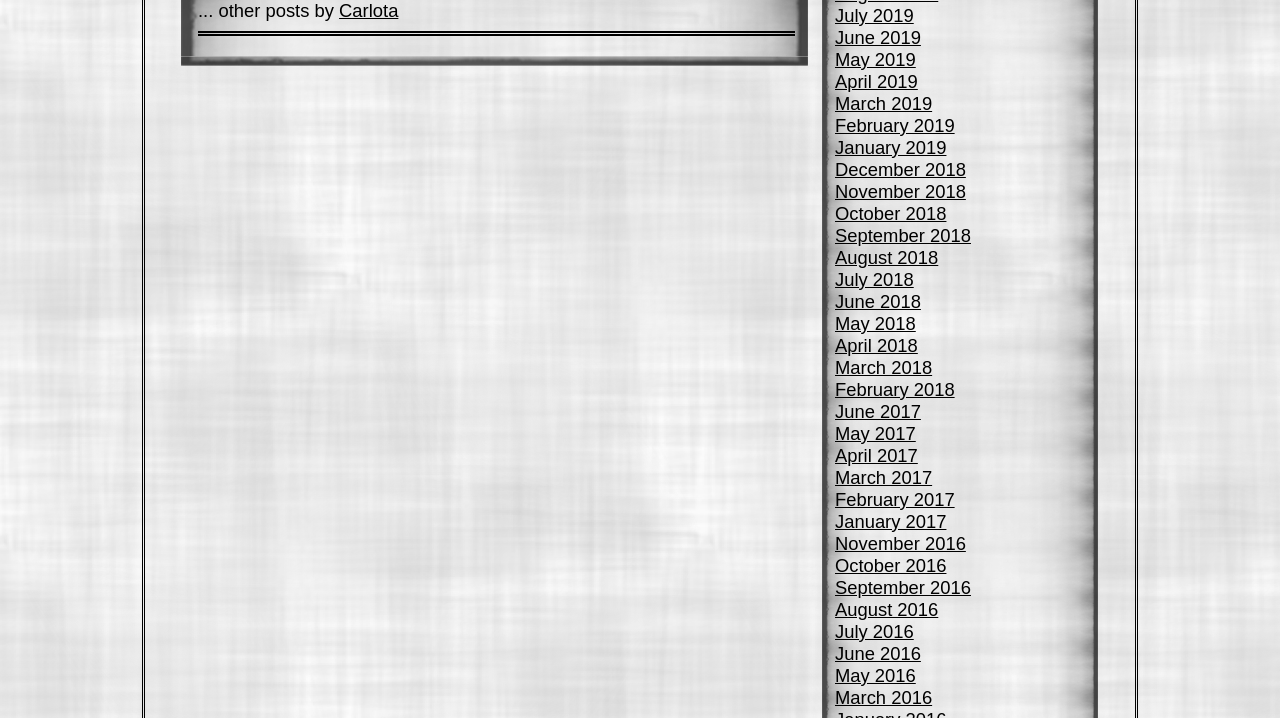Are the months listed in chronological order?
Relying on the image, give a concise answer in one word or a brief phrase.

No